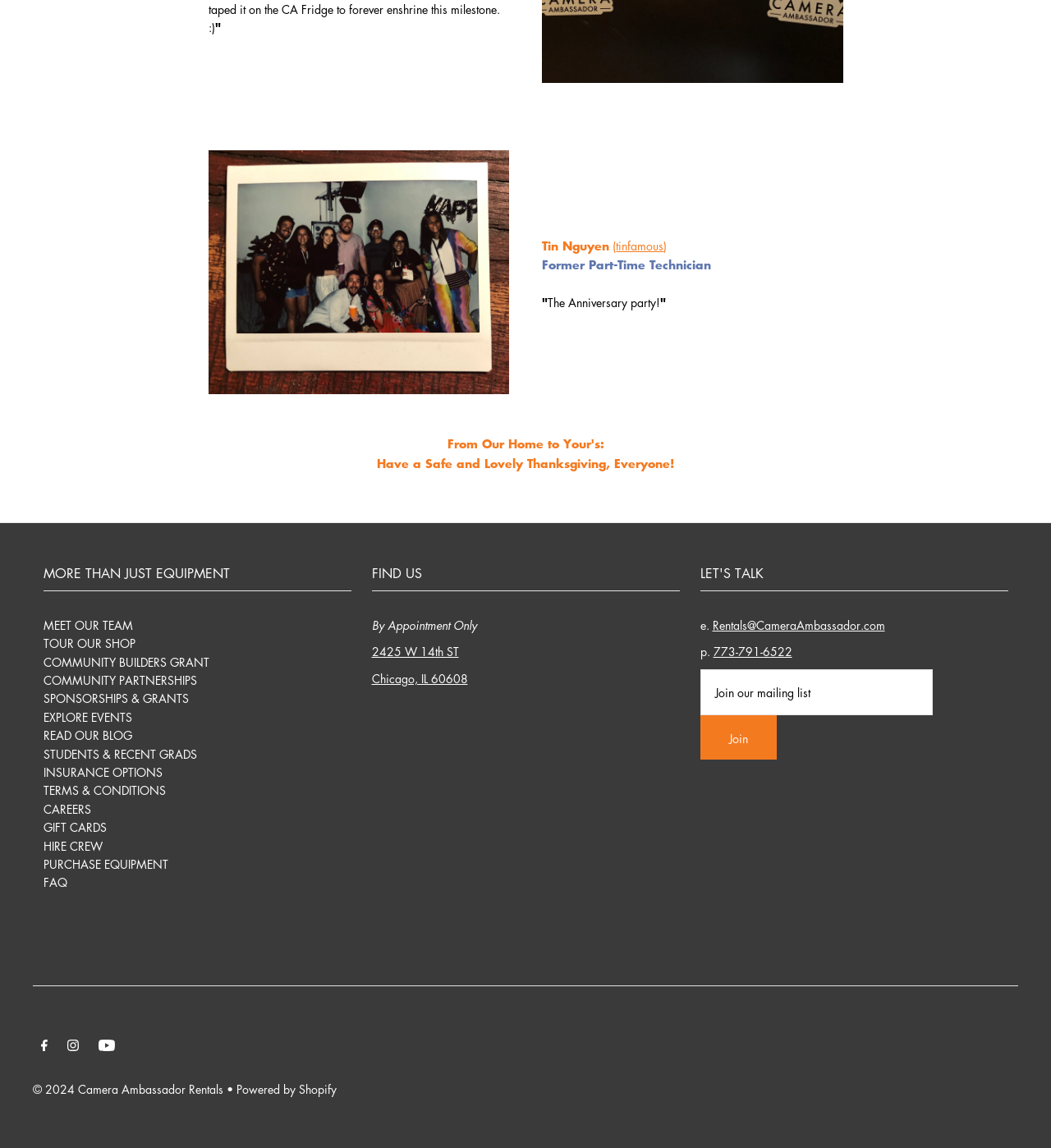Identify the bounding box of the UI element that matches this description: "COMMUNITY PARTNERSHIPS".

[0.041, 0.585, 0.187, 0.599]